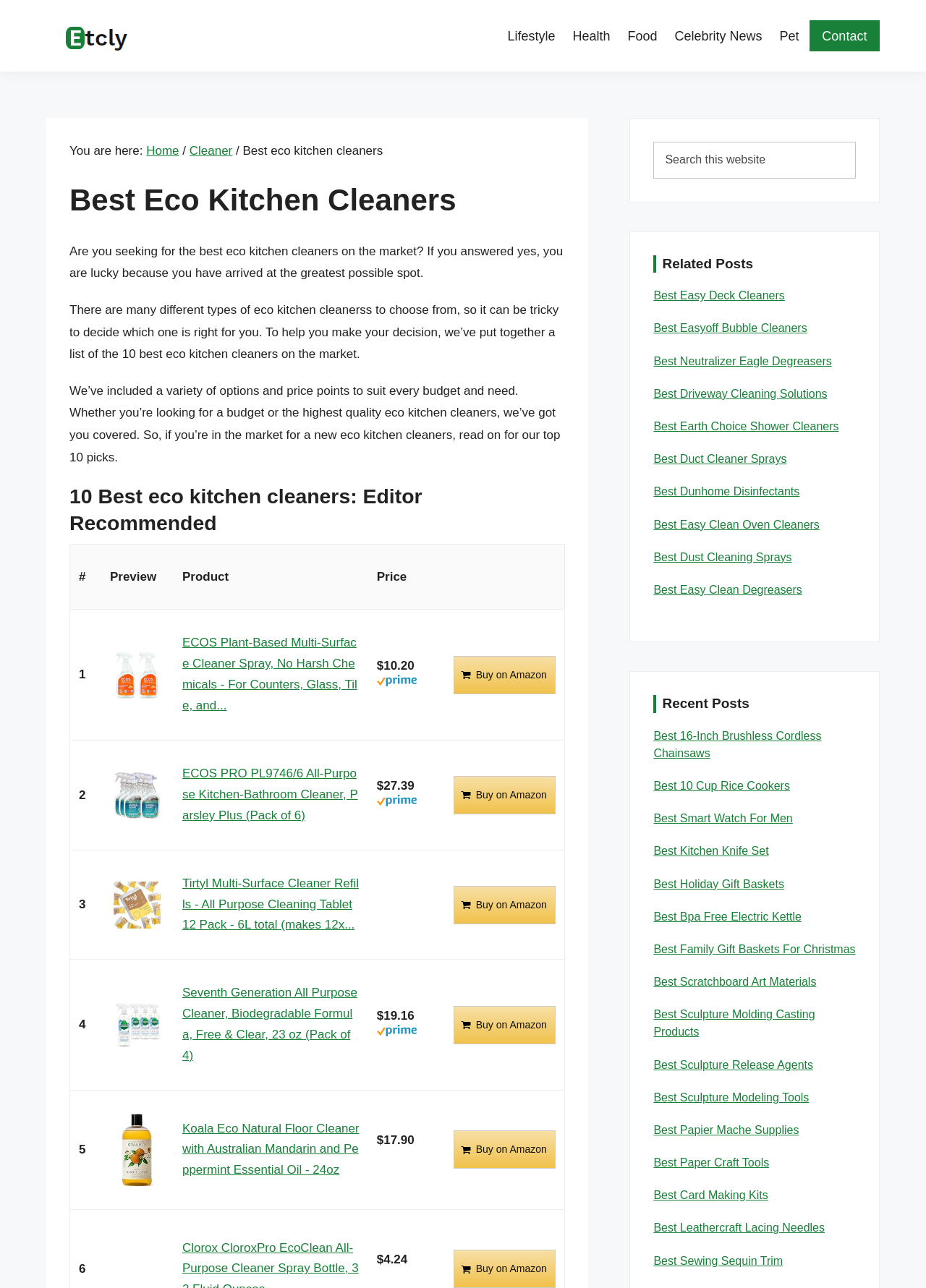Given the description "parent_node: Etcly", determine the bounding box of the corresponding UI element.

[0.05, 0.015, 0.169, 0.043]